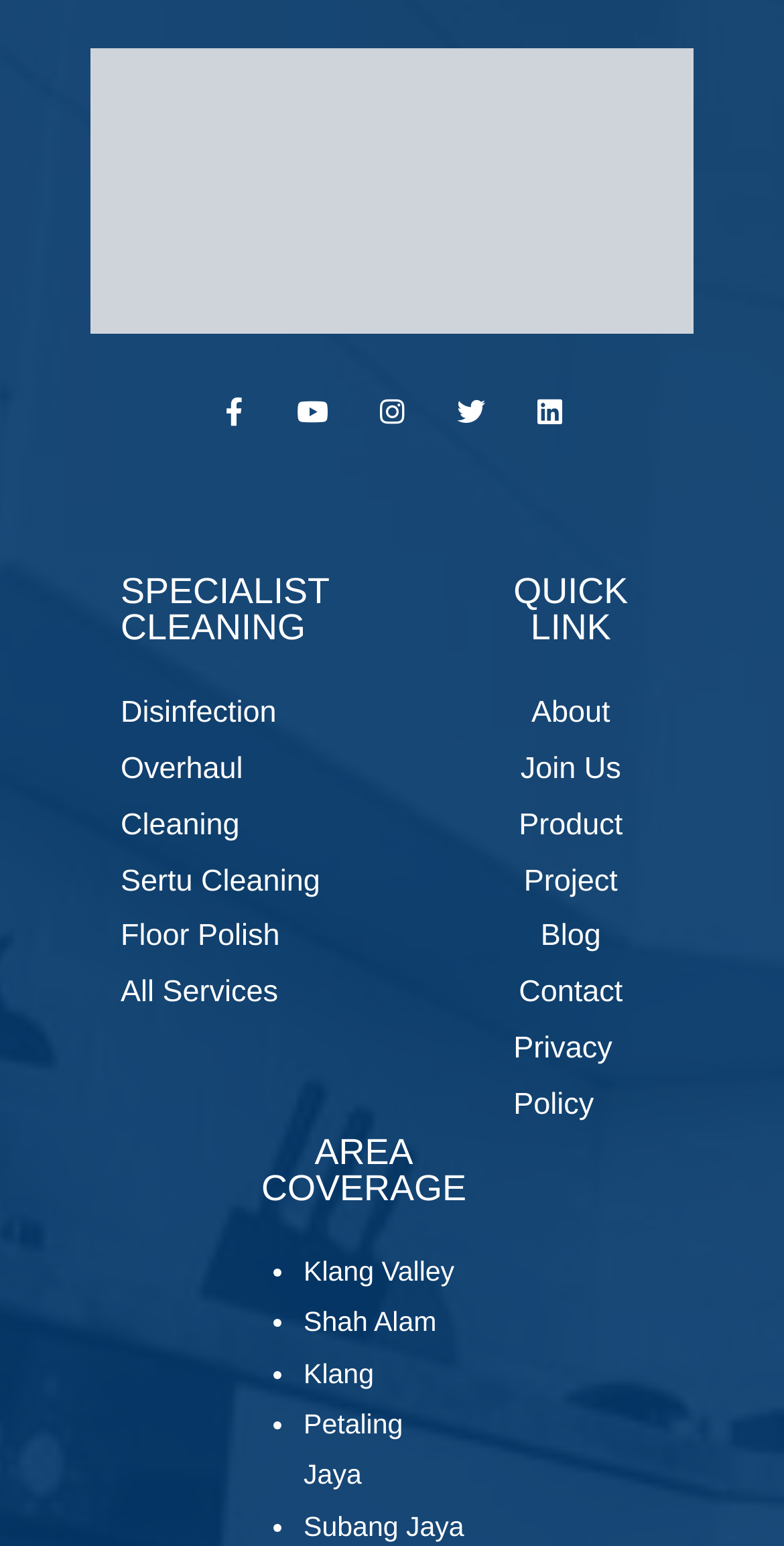Please specify the coordinates of the bounding box for the element that should be clicked to carry out this instruction: "Read blog posts". The coordinates must be four float numbers between 0 and 1, formatted as [left, top, right, bottom].

[0.689, 0.588, 0.766, 0.625]